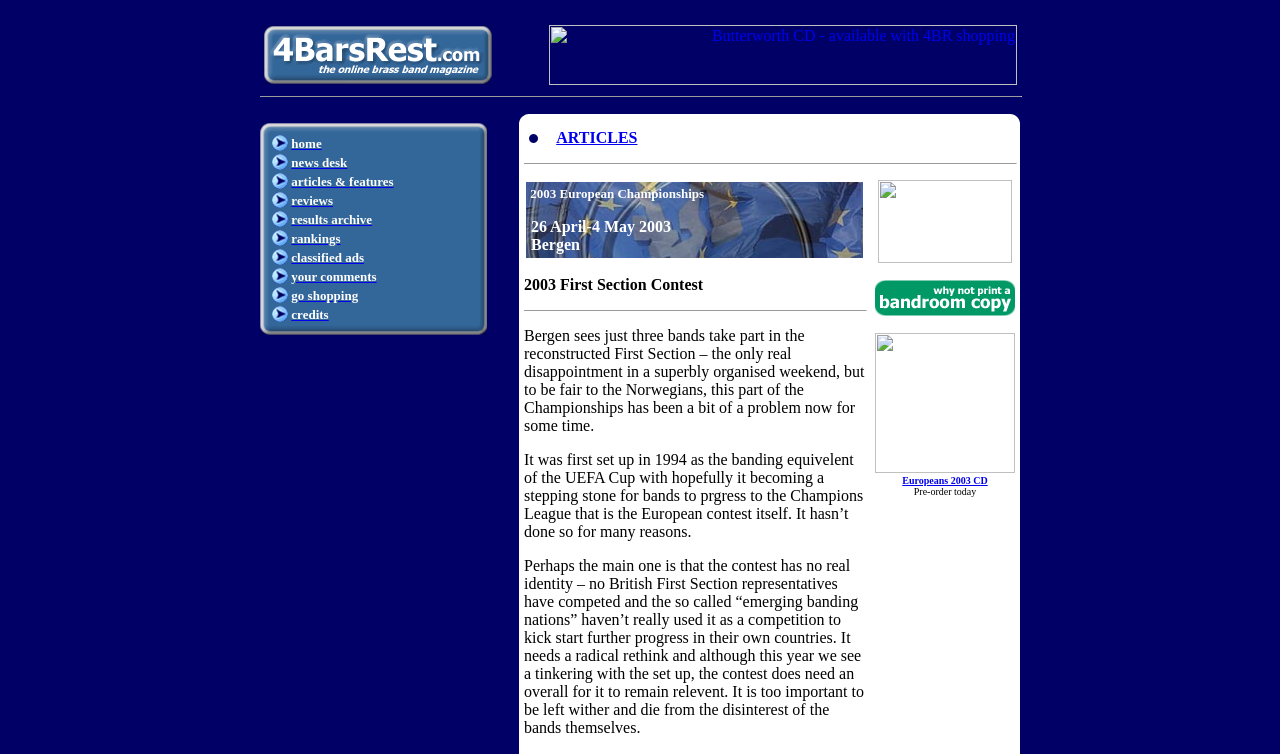Pinpoint the bounding box coordinates of the clickable element needed to complete the instruction: "View Butterworth CD details". The coordinates should be provided as four float numbers between 0 and 1: [left, top, right, bottom].

[0.429, 0.094, 0.795, 0.117]